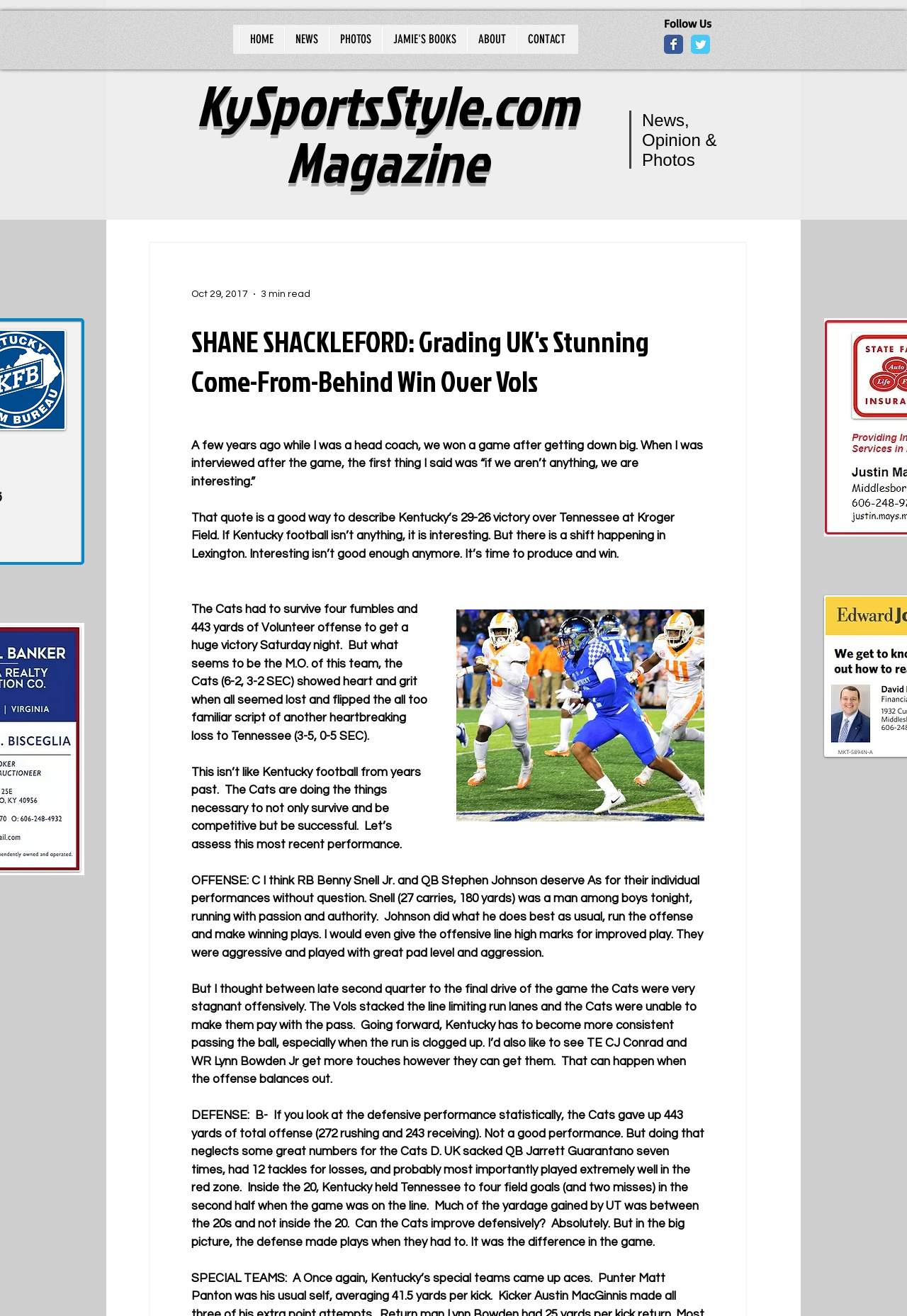What is the name of the UK running back mentioned in the article?
Please interpret the details in the image and answer the question thoroughly.

I determined the answer by reading the static text element with the text 'RB Benny Snell Jr.' which suggests that Benny Snell Jr. is the name of the UK running back mentioned in the article.